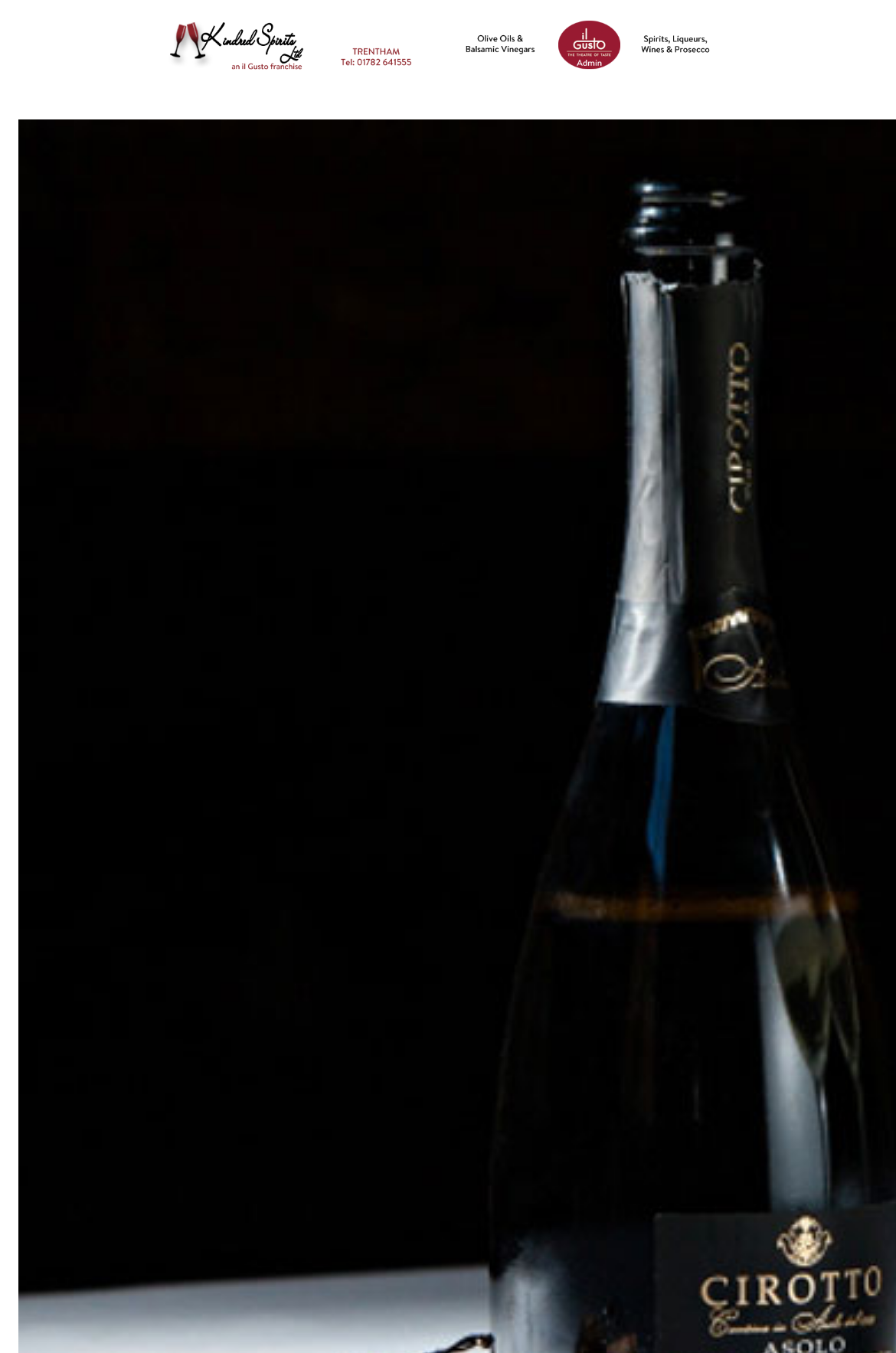Using the provided element description "alt="il Gusto trentham"", determine the bounding box coordinates of the UI element.

[0.184, 0.031, 0.5, 0.06]